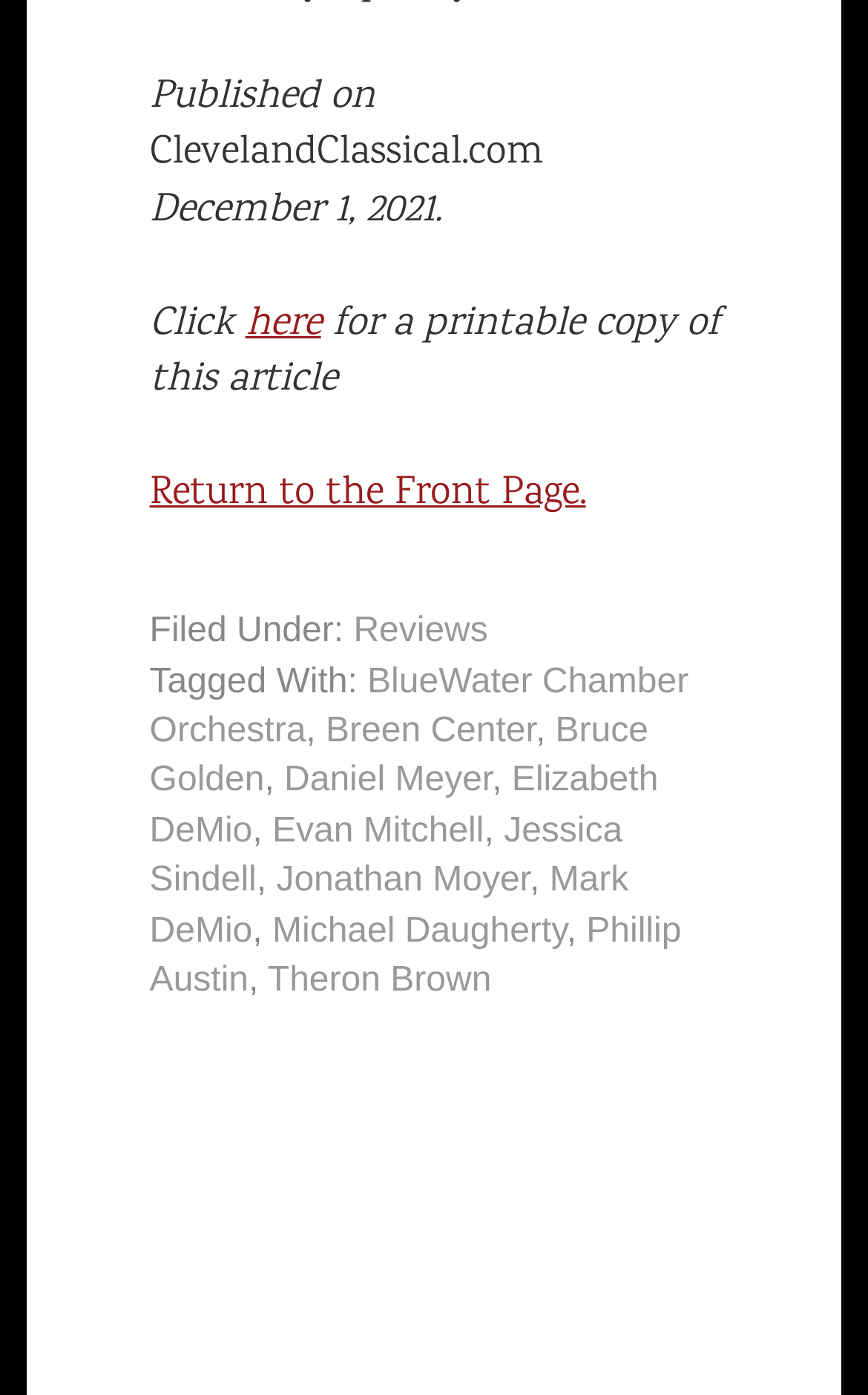Please determine the bounding box coordinates for the UI element described here. Use the format (top-left x, top-left y, bottom-right x, bottom-right y) with values bounded between 0 and 1: Daniel Meyer

[0.327, 0.546, 0.567, 0.574]